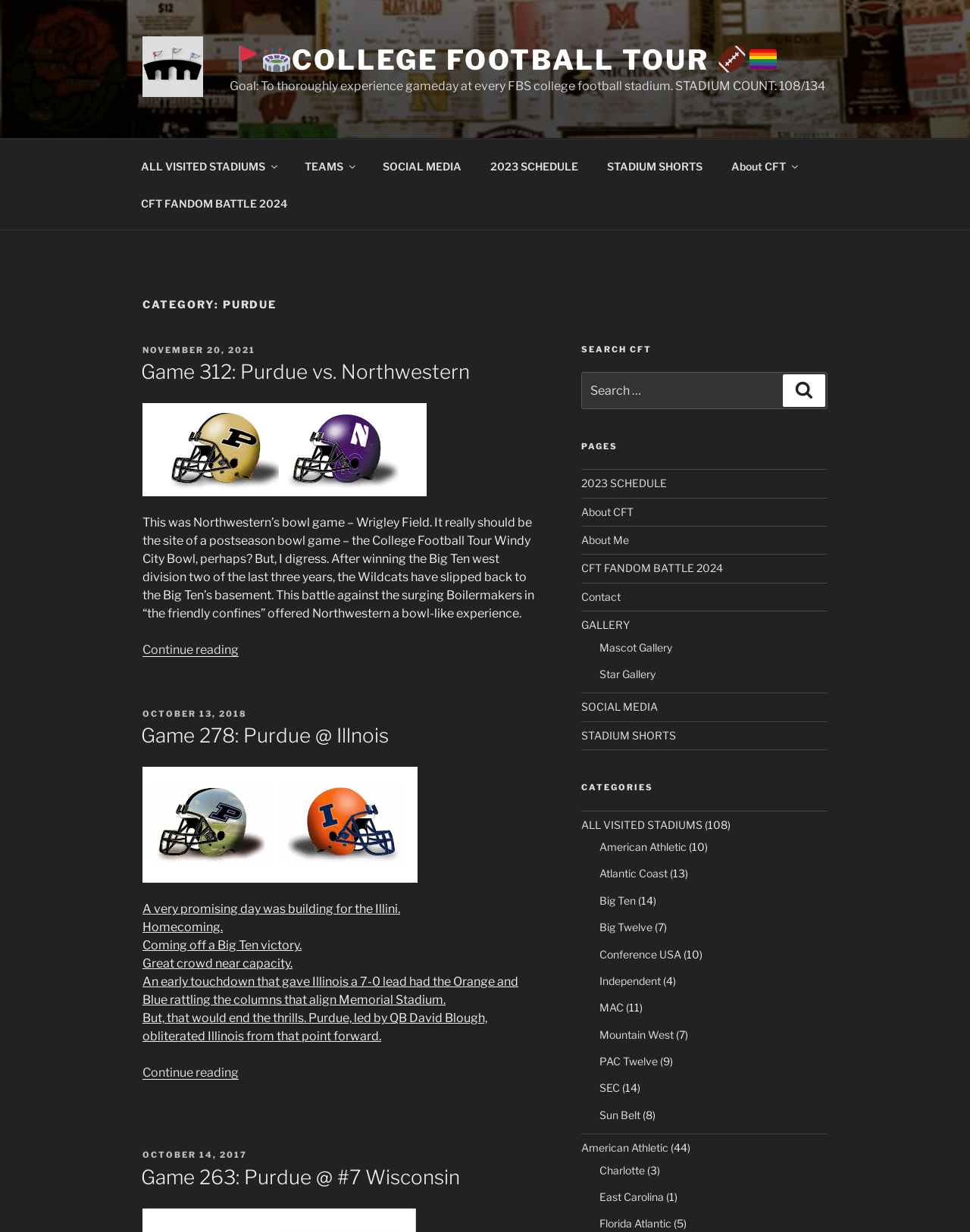Locate the bounding box coordinates of the clickable element to fulfill the following instruction: "Leave a comment". Provide the coordinates as four float numbers between 0 and 1 in the format [left, top, right, bottom].

None